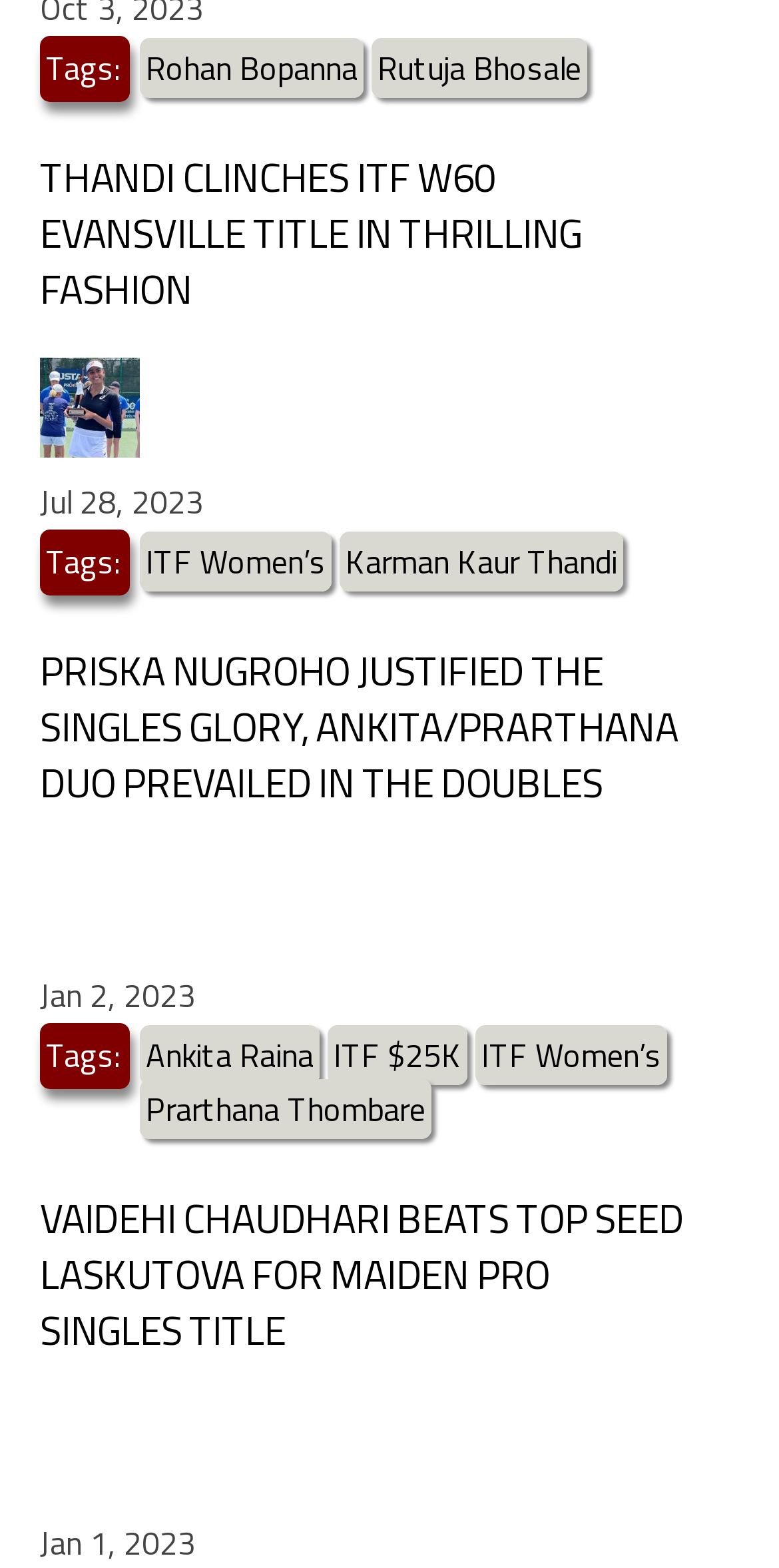How many tags are associated with the first news article?
Provide an in-depth and detailed answer to the question.

I looked for the tags associated with the first news article, which are 'Rohan Bopanna' and 'Rutuja Bhosale'. There are 2 tags associated with this article.